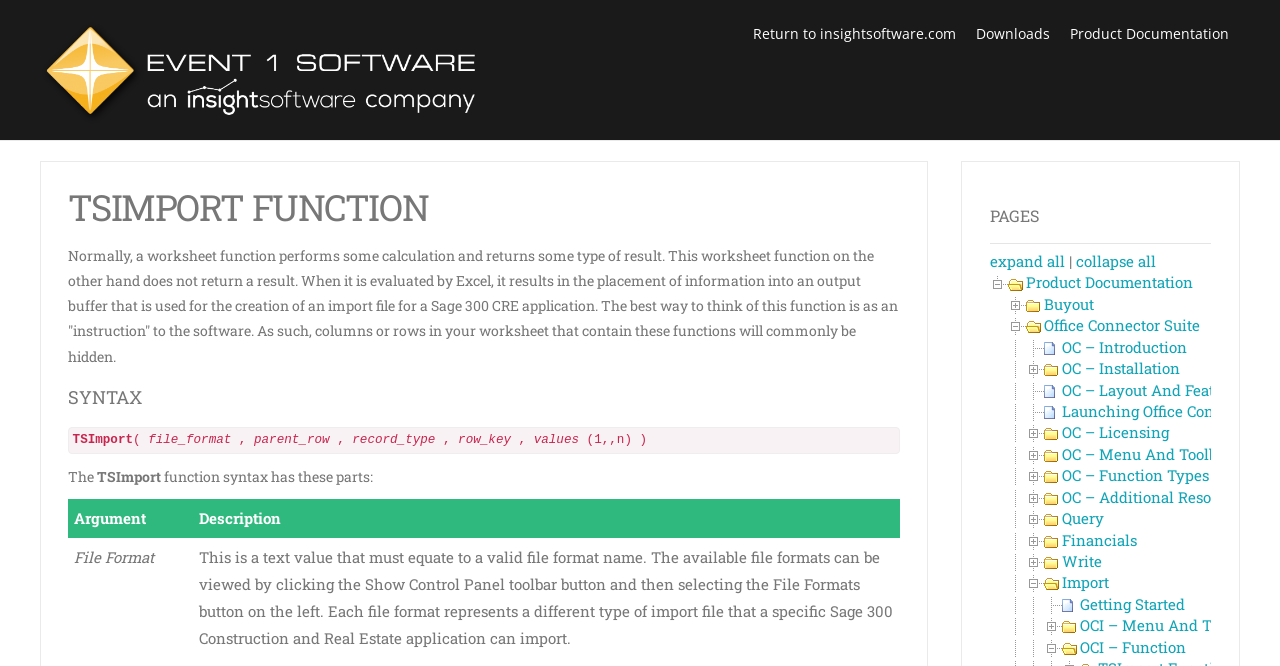What is the relationship between the TSImport function and Excel?
Offer a detailed and full explanation in response to the question.

The TSImport function is evaluated by Excel, and it results in the placement of information into an output buffer that is used for the creation of an import file for a Sage 300 CRE application.